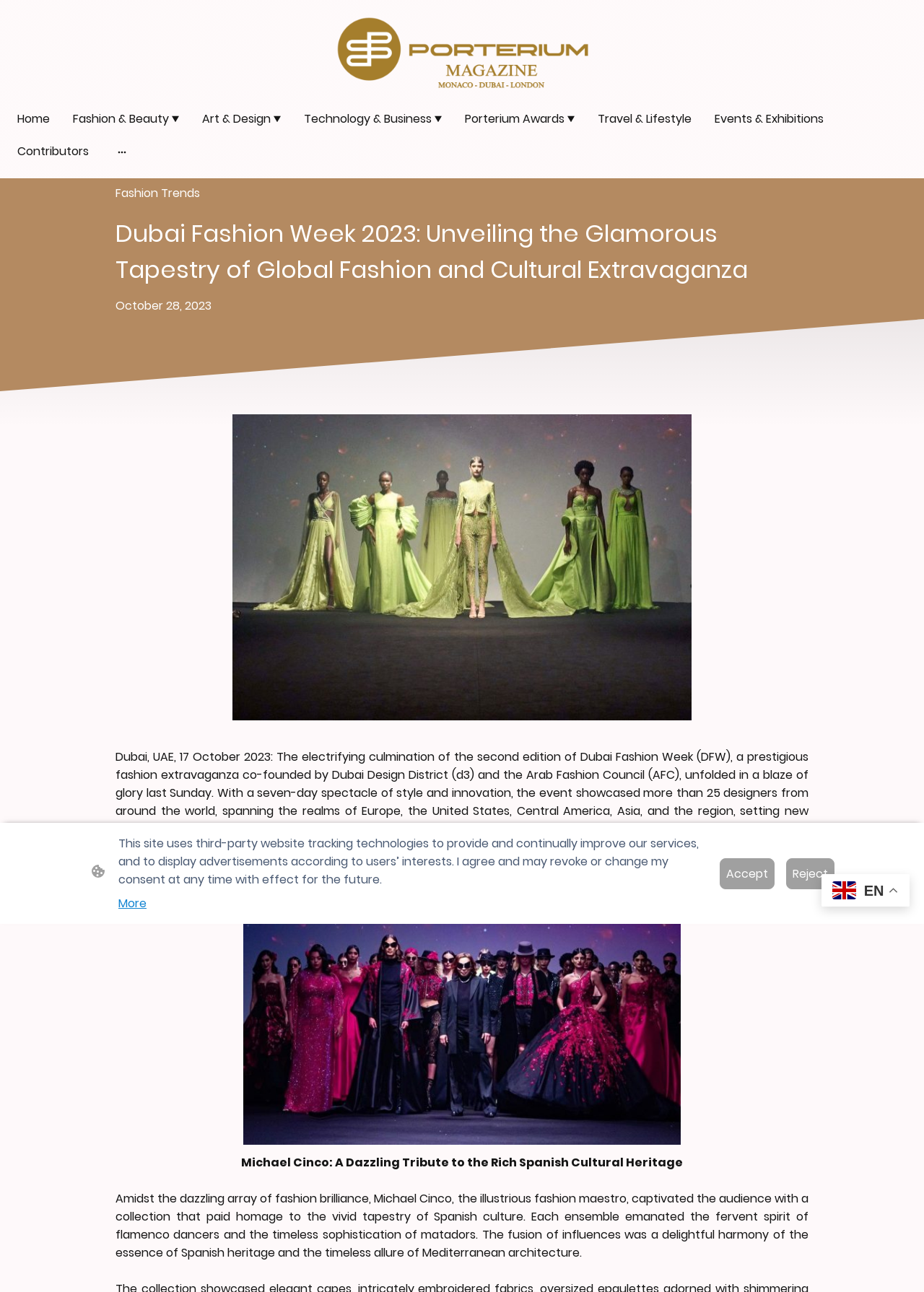Pinpoint the bounding box coordinates of the area that must be clicked to complete this instruction: "Submit the security check".

[0.465, 0.381, 0.535, 0.406]